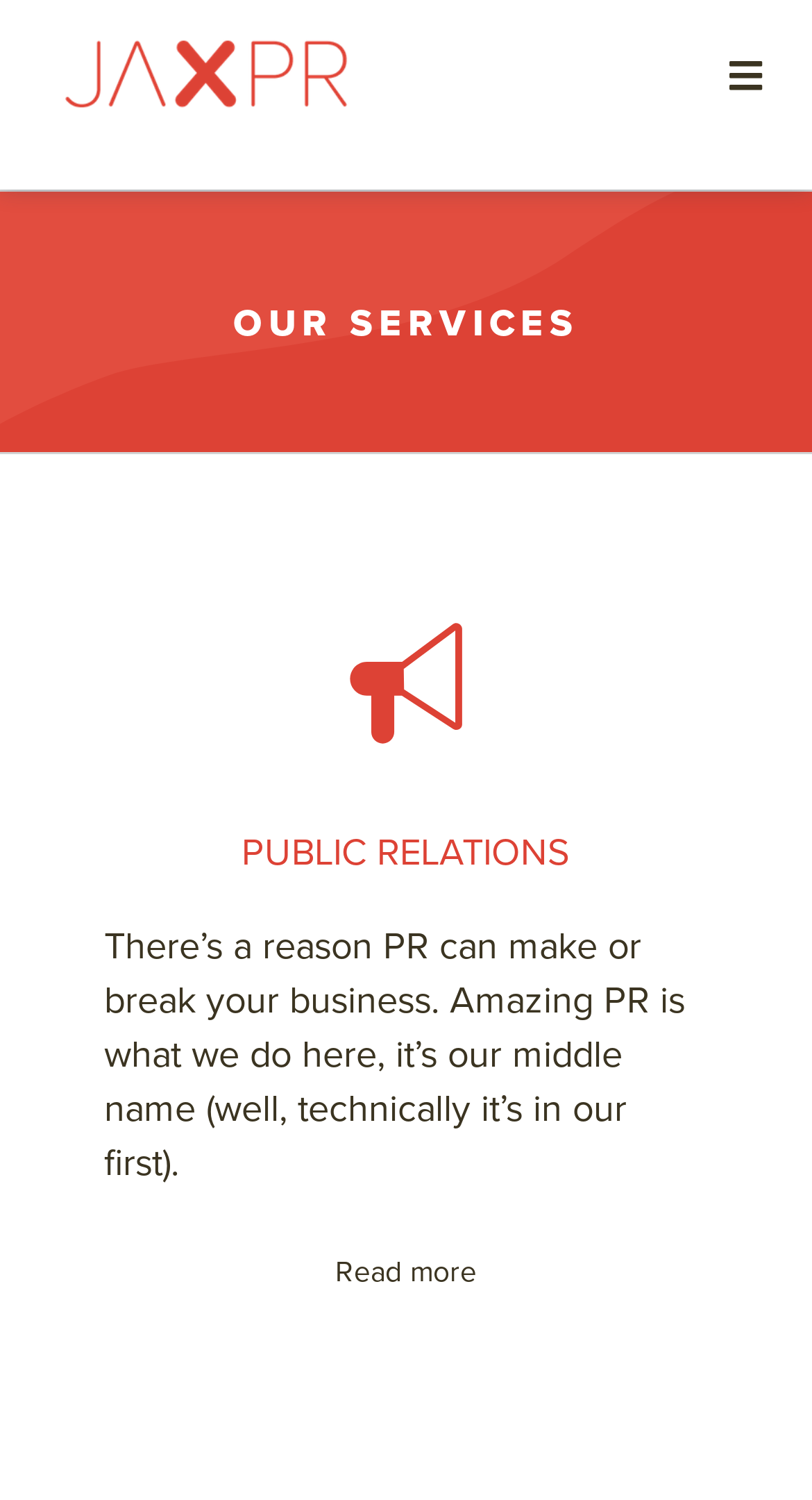Produce an elaborate caption capturing the essence of the webpage.

The webpage is about the services offered by JaxPR, a public relations company. At the top left corner, there is a logo of JaxPR. Next to it, on the top right corner, there is a navigation menu with a toggle button. The menu has four links: "OUR SERVICES", "OUR PORTFOLIO", "ABOUT", and "GET IN TOUCH", which are aligned horizontally and span the entire width of the page.

Below the navigation menu, there is a heading "OUR SERVICES" in the middle of the page. Underneath this heading, there is an image that takes up about half of the page's width. 

Further down, there is another heading "PUBLIC RELATIONS" followed by a paragraph of text that explains the importance of public relations for businesses and how JaxPR excels in this area. This text is positioned in the middle of the page, with a "Read more" link below it.